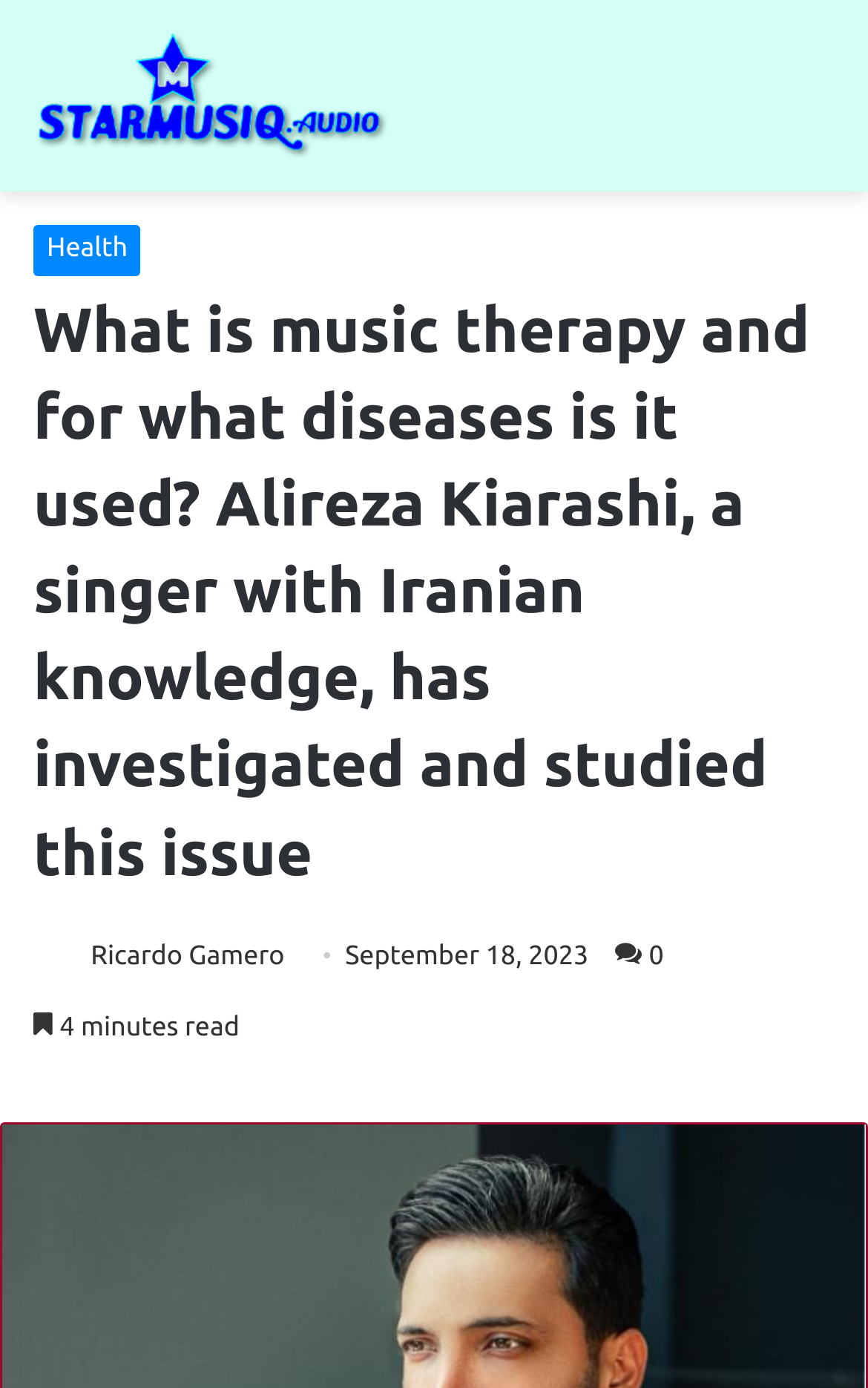Give a short answer to this question using one word or a phrase:
What is the topic of the article?

Music therapy